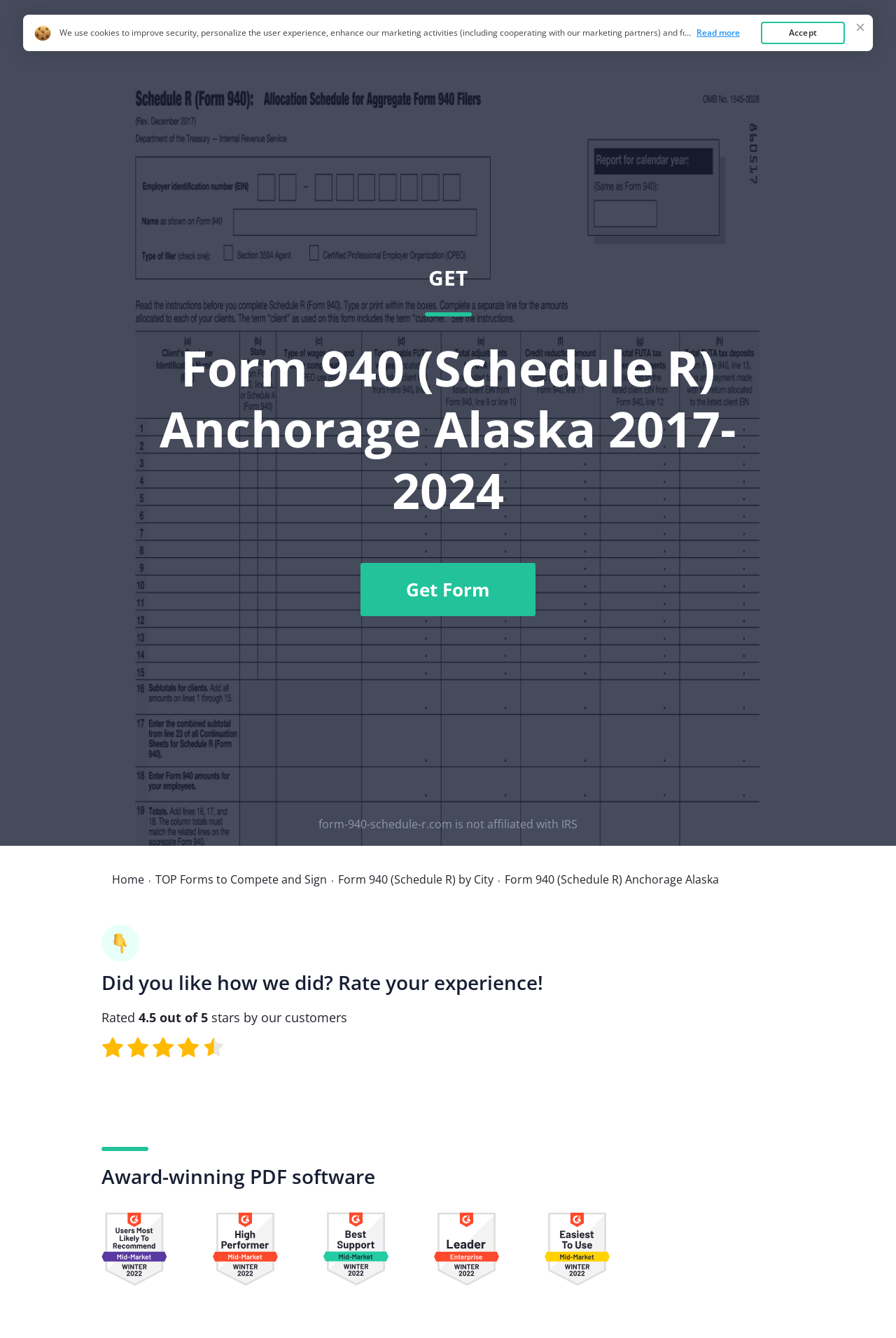What is the city associated with the form on this webpage?
Look at the image and respond with a one-word or short-phrase answer.

Anchorage Alaska